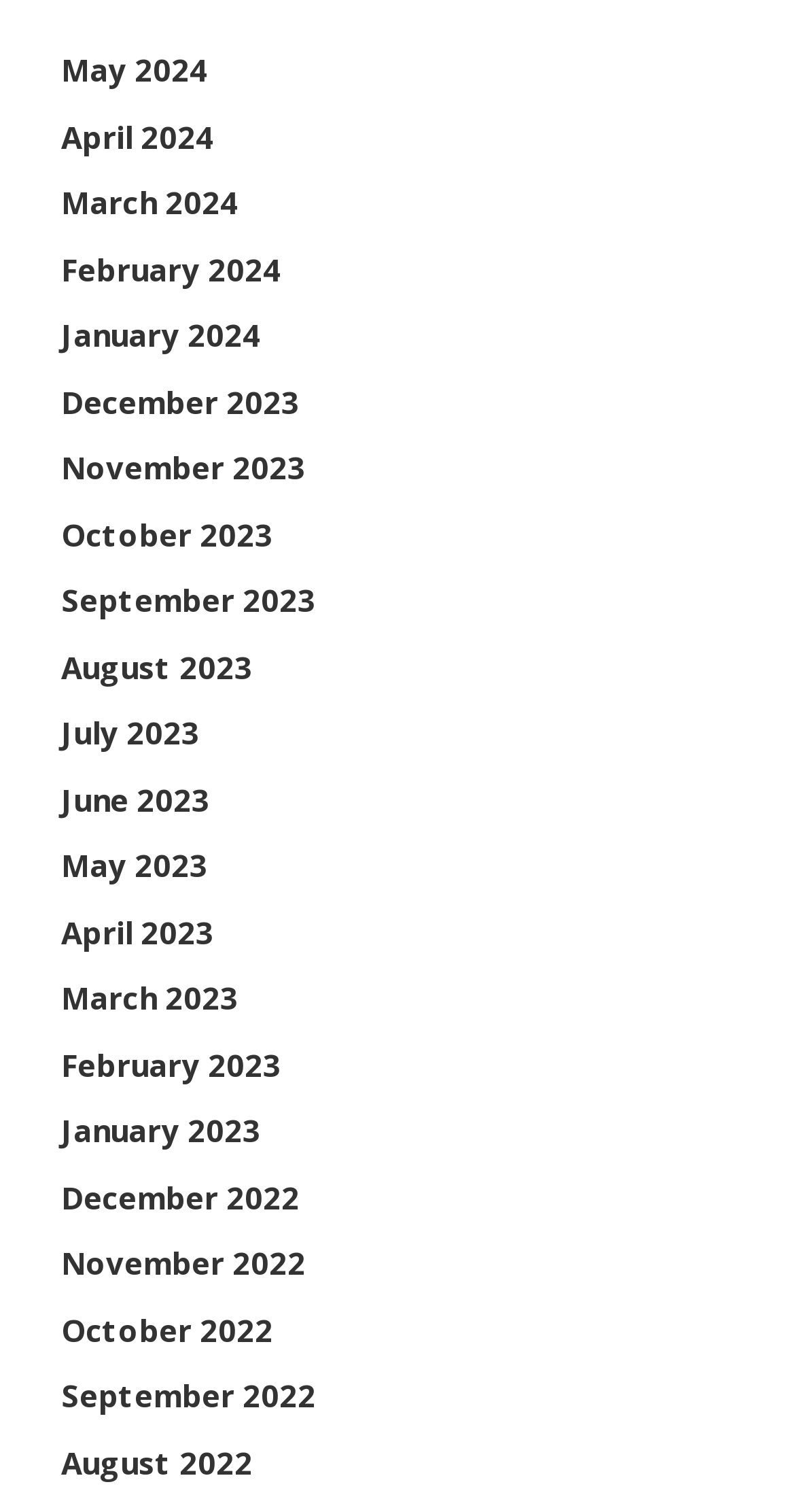Identify the bounding box for the UI element described as: "February 2024". Ensure the coordinates are four float numbers between 0 and 1, formatted as [left, top, right, bottom].

[0.077, 0.164, 0.354, 0.191]